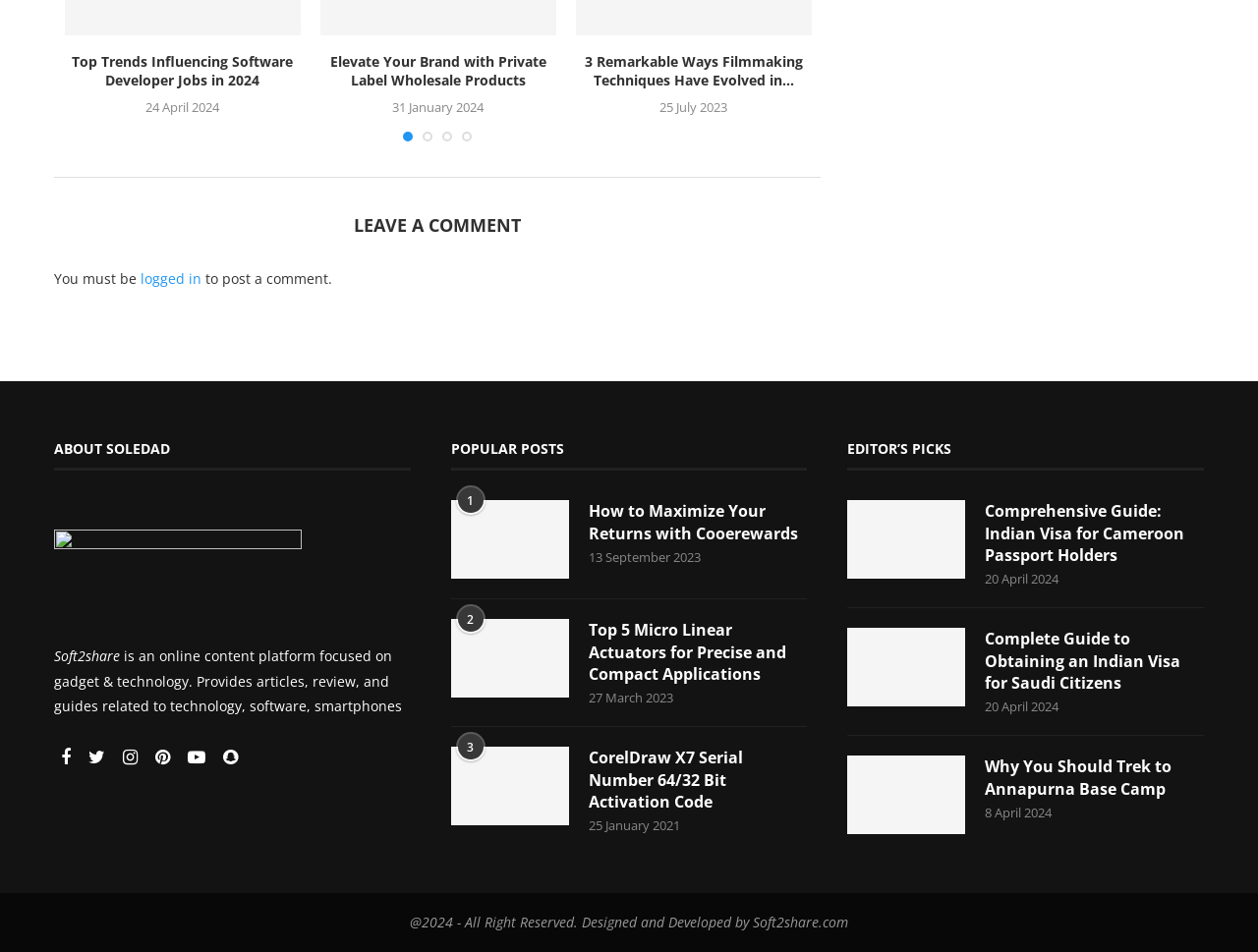Provide the bounding box coordinates of the UI element that matches the description: "logged in".

[0.112, 0.283, 0.16, 0.302]